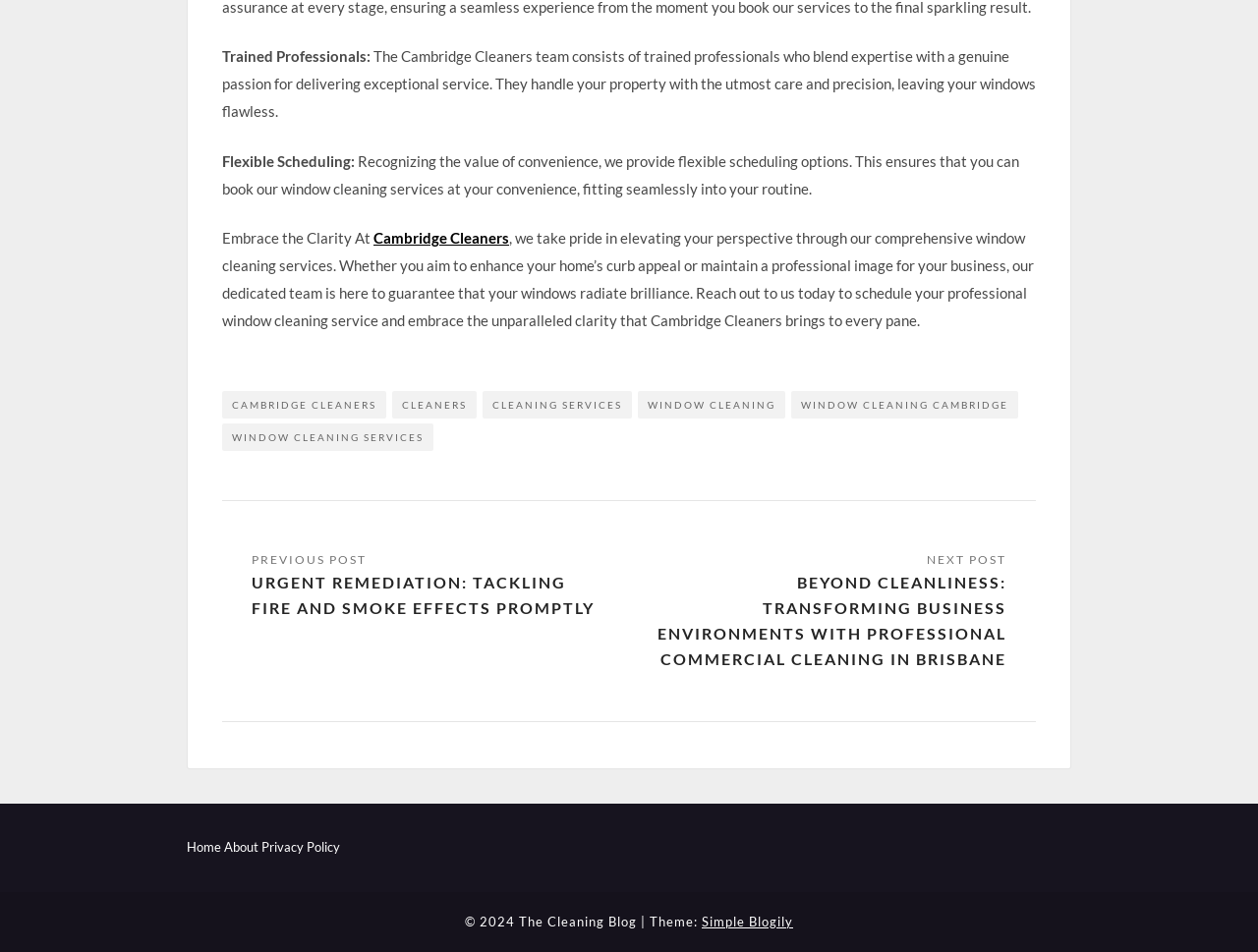Identify the bounding box coordinates for the UI element described as: "Home".

[0.148, 0.881, 0.176, 0.901]